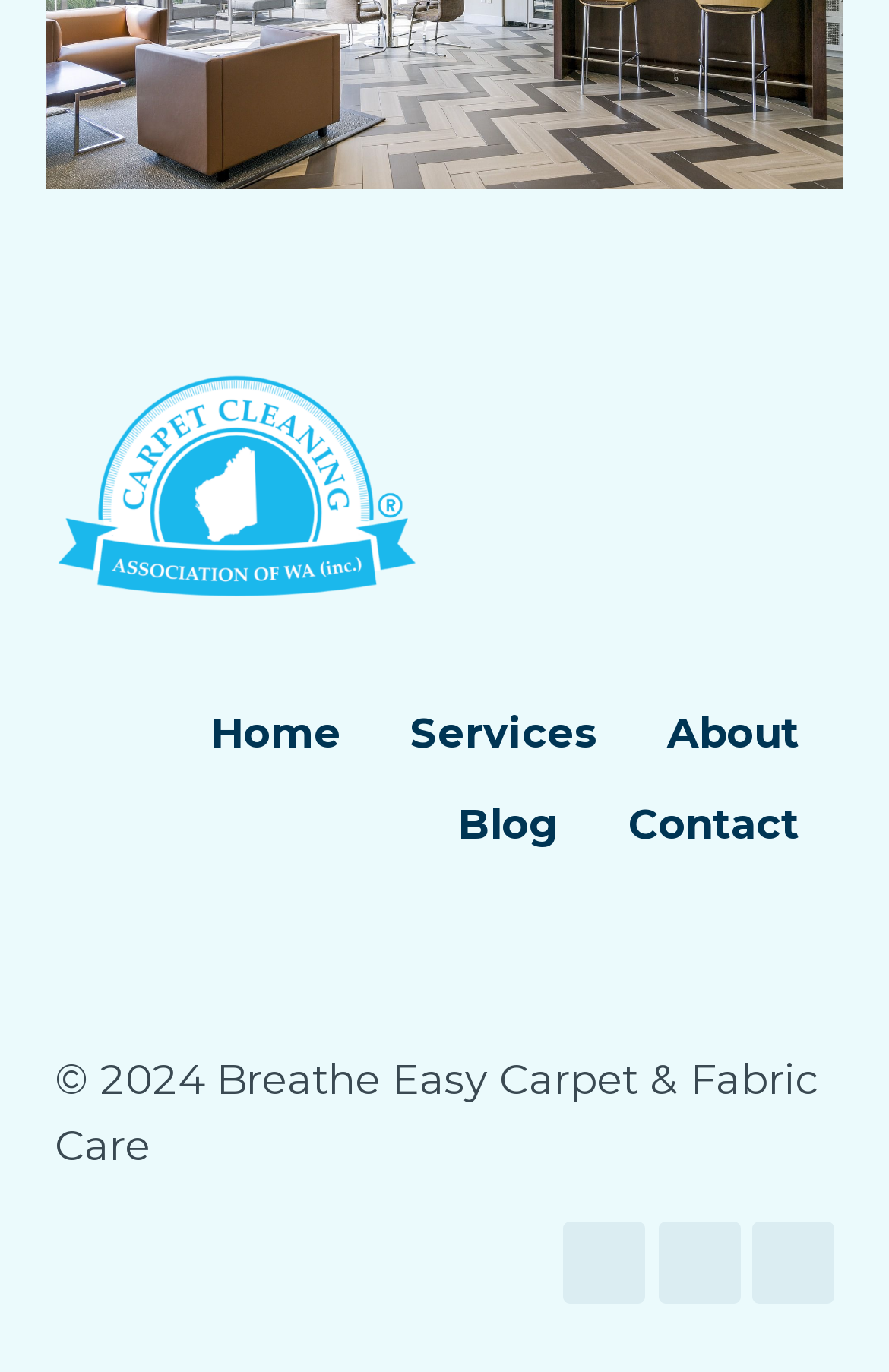How many navigation links are in the footer? Based on the image, give a response in one word or a short phrase.

5